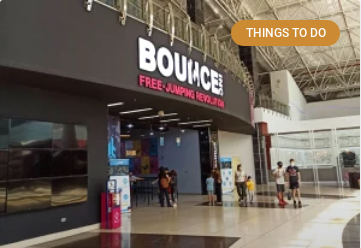Give a thorough explanation of the image.

The image showcases the entrance to "Bounce," an exhilarating free-jumping facility located in Tawar Mall, Qatar. The storefront features a prominent, bold sign that reads "BOUNCE" along with the tagline "FREE-JUMPING REVOLUTION," inviting visitors to experience a world of fun and acrobatics. The interior is brightly lit, hinting at a vibrant atmosphere filled with activity. 

In front of the entrance, a small group of children and adults can be seen, eagerly awaiting their turn to jump. The design of the mall is visible, with sleek lines and spacious hallways that enhance the overall energetic vibe. Above the entrance, a highlighted section labeled "THINGS TO DO" indicates the attraction's popularity within the mall, making it a must-visit destination for families seeking entertainment in Doha.